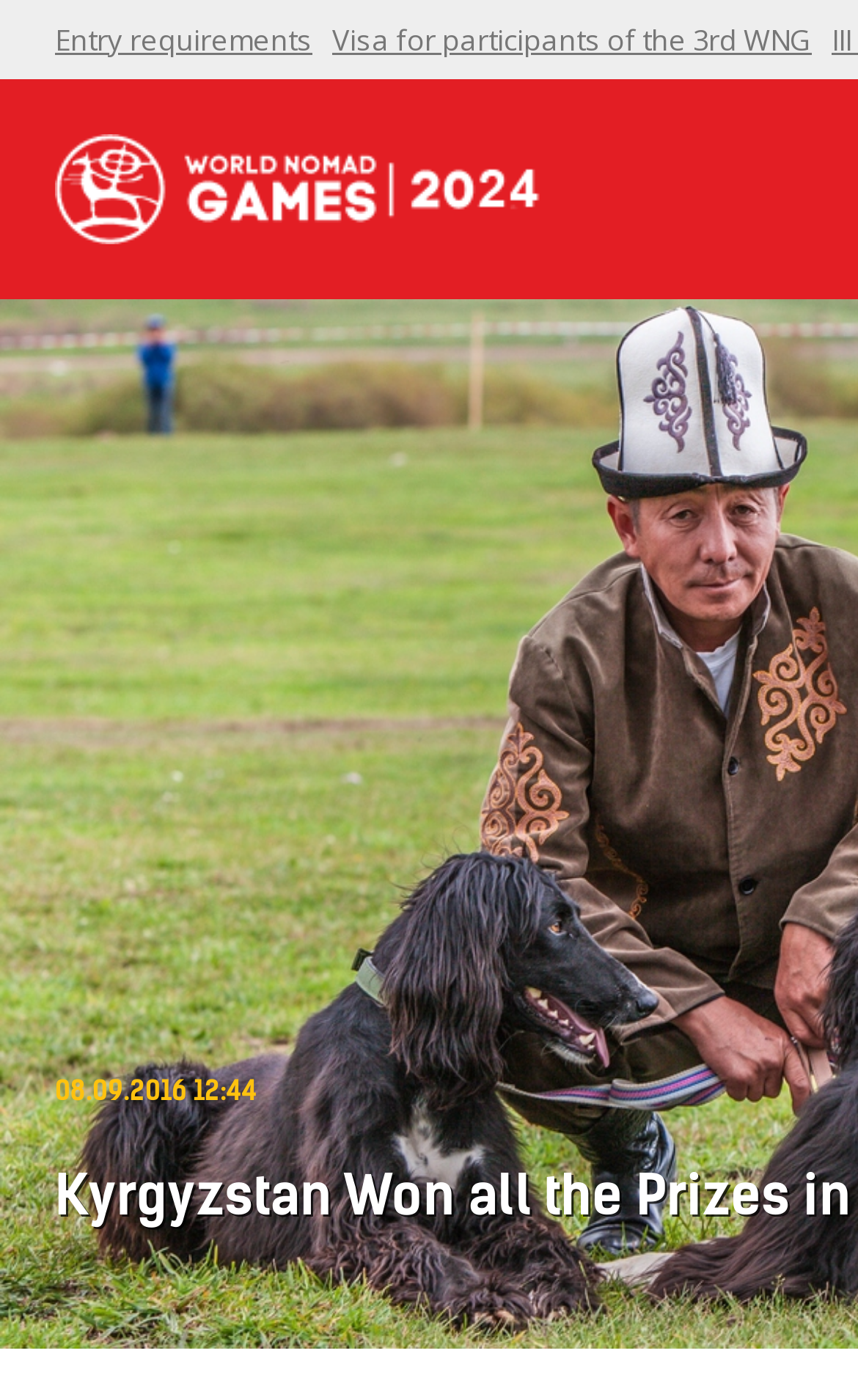Please find and provide the title of the webpage.

Kyrgyzstan Won all the Prizes in Taigan Zharysh